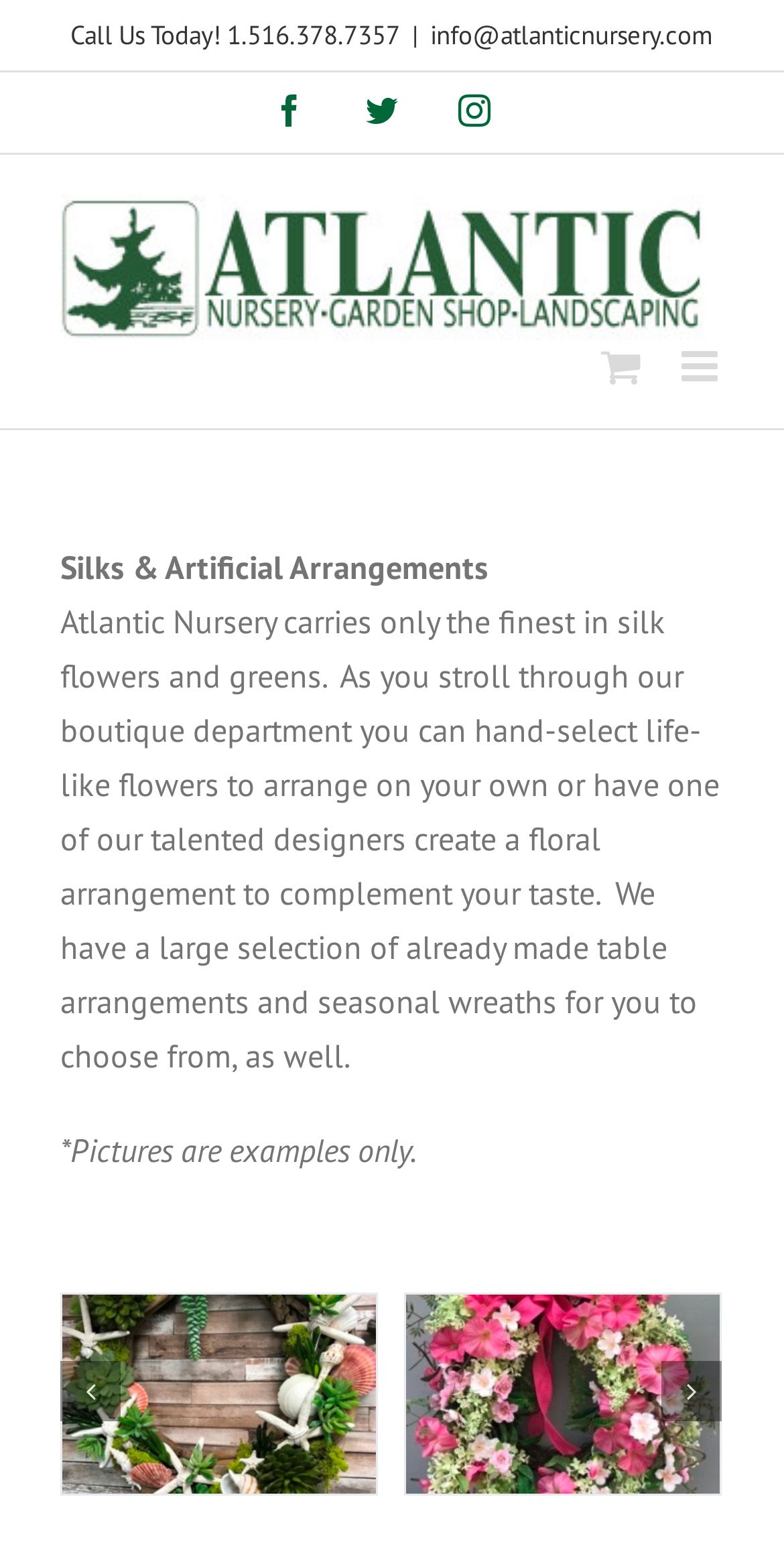Kindly provide the bounding box coordinates of the section you need to click on to fulfill the given instruction: "Visit Facebook page".

[0.349, 0.06, 0.39, 0.081]